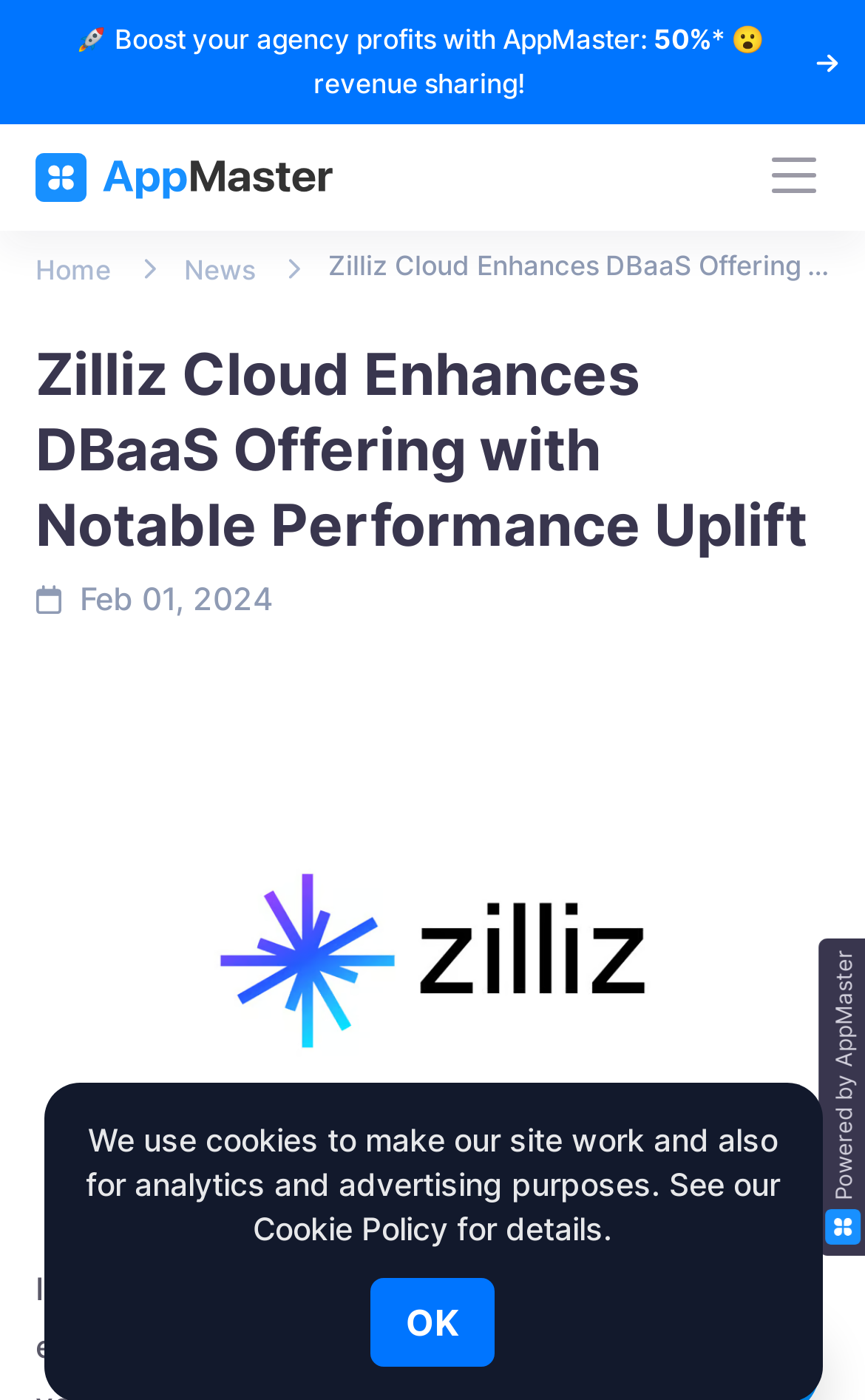Pinpoint the bounding box coordinates of the clickable element needed to complete the instruction: "Read the news". The coordinates should be provided as four float numbers between 0 and 1: [left, top, right, bottom].

[0.213, 0.177, 0.295, 0.209]